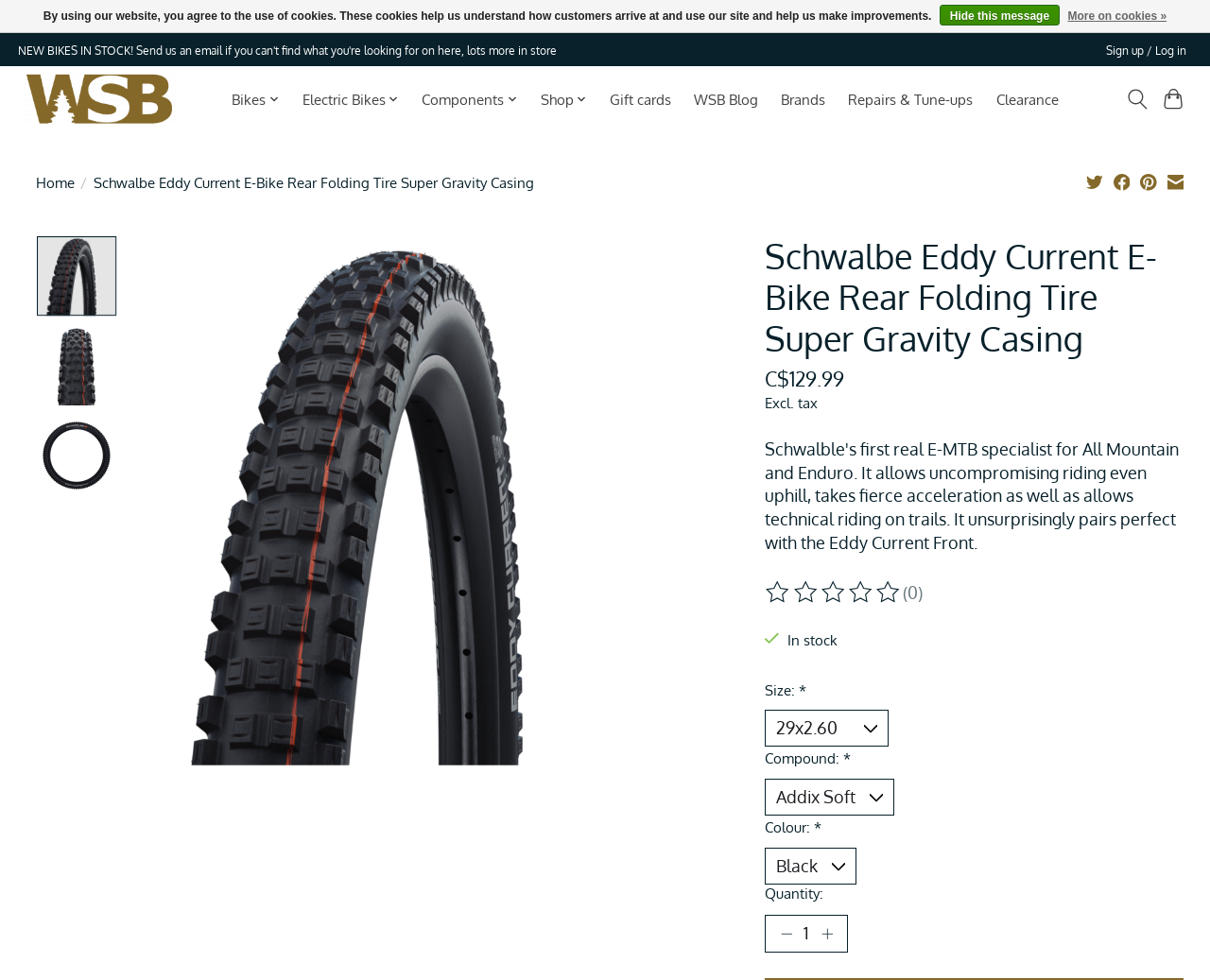Utilize the information from the image to answer the question in detail:
What can you do with the product image?

I found the answer by looking at the product image section, where I saw links to share the product image on Twitter, Facebook, Pinterest, and by Email. This suggests that you can share the product image on social media.